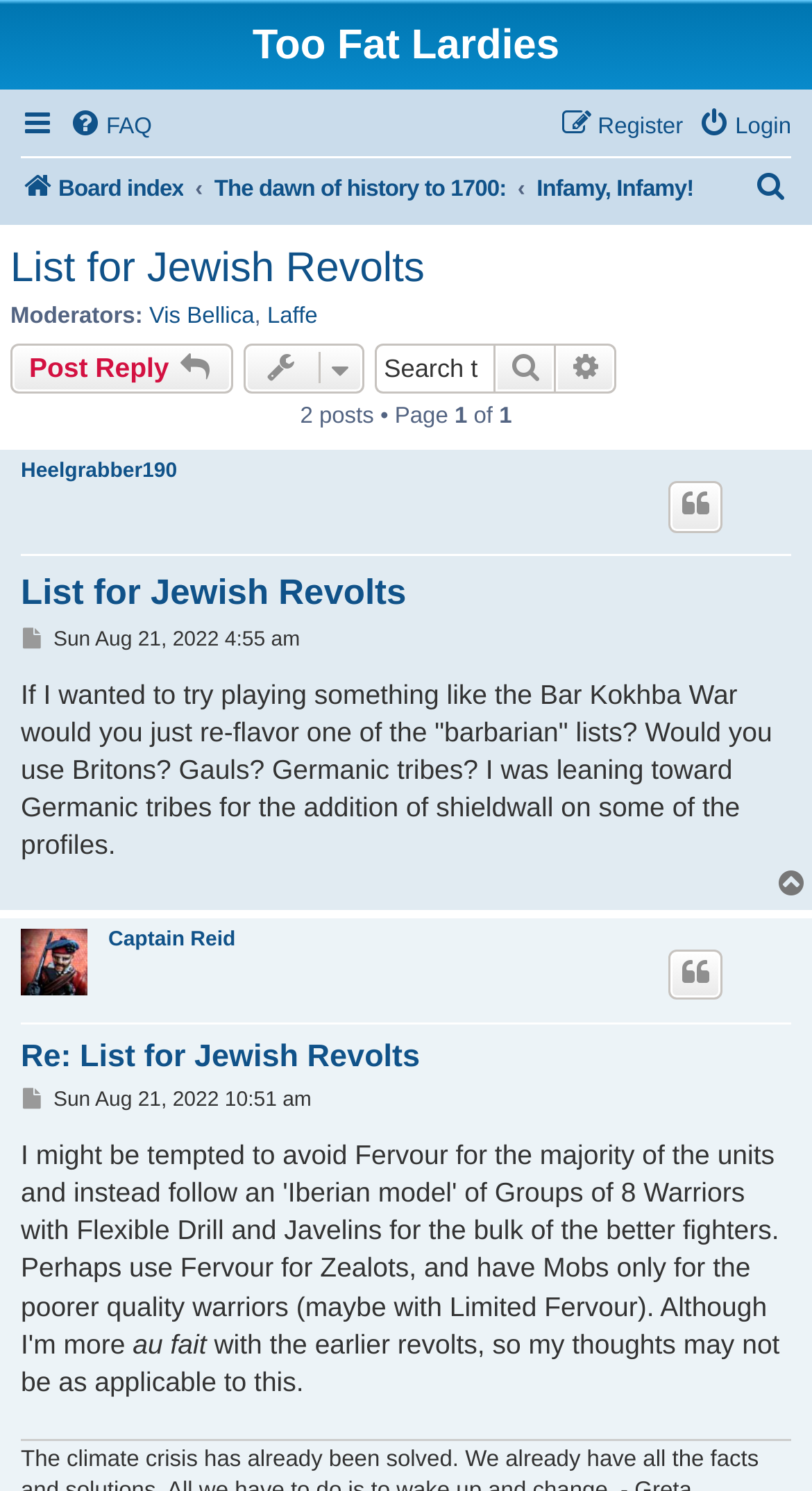Can you show the bounding box coordinates of the region to click on to complete the task described in the instruction: "View the topic tools"?

[0.3, 0.231, 0.45, 0.264]